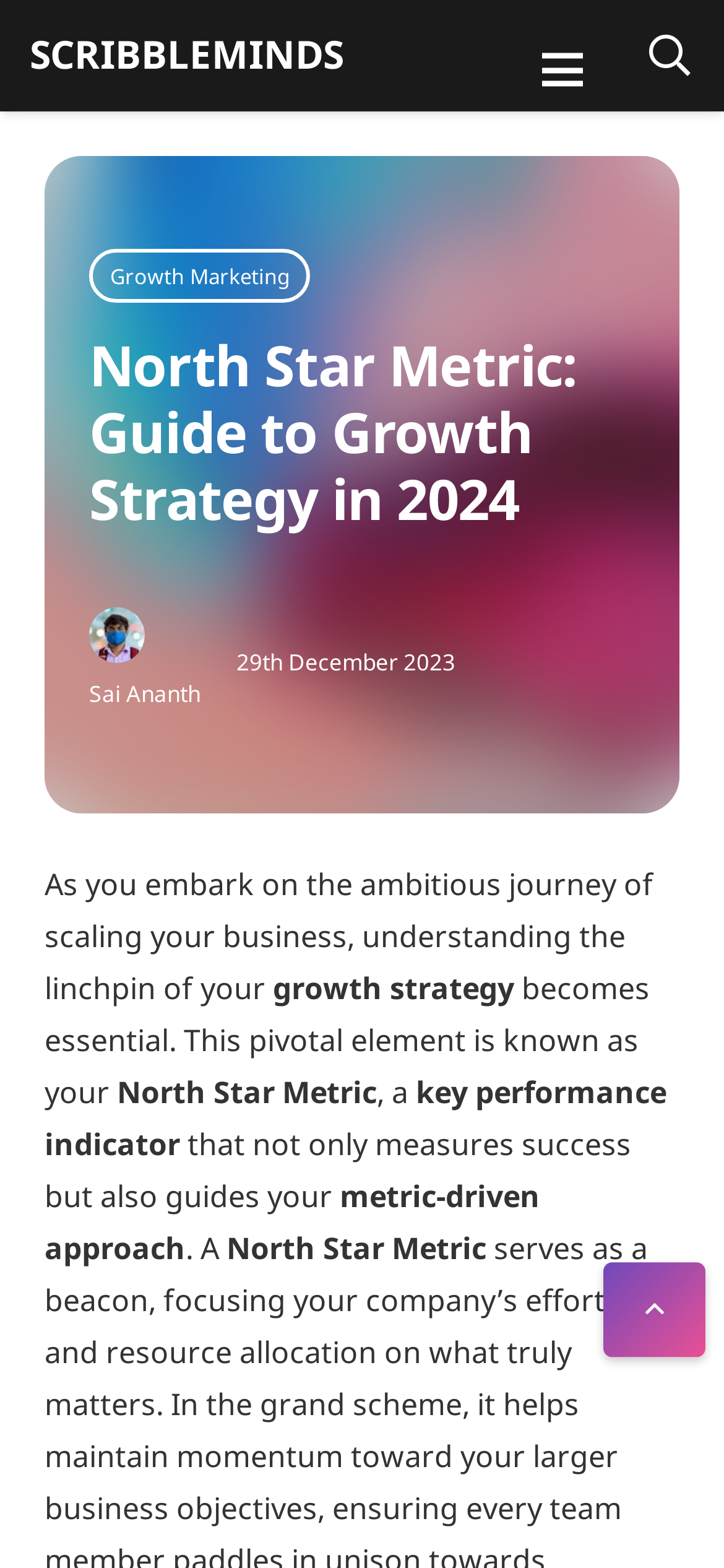What is the date of the article?
Give a one-word or short-phrase answer derived from the screenshot.

29 December 2023